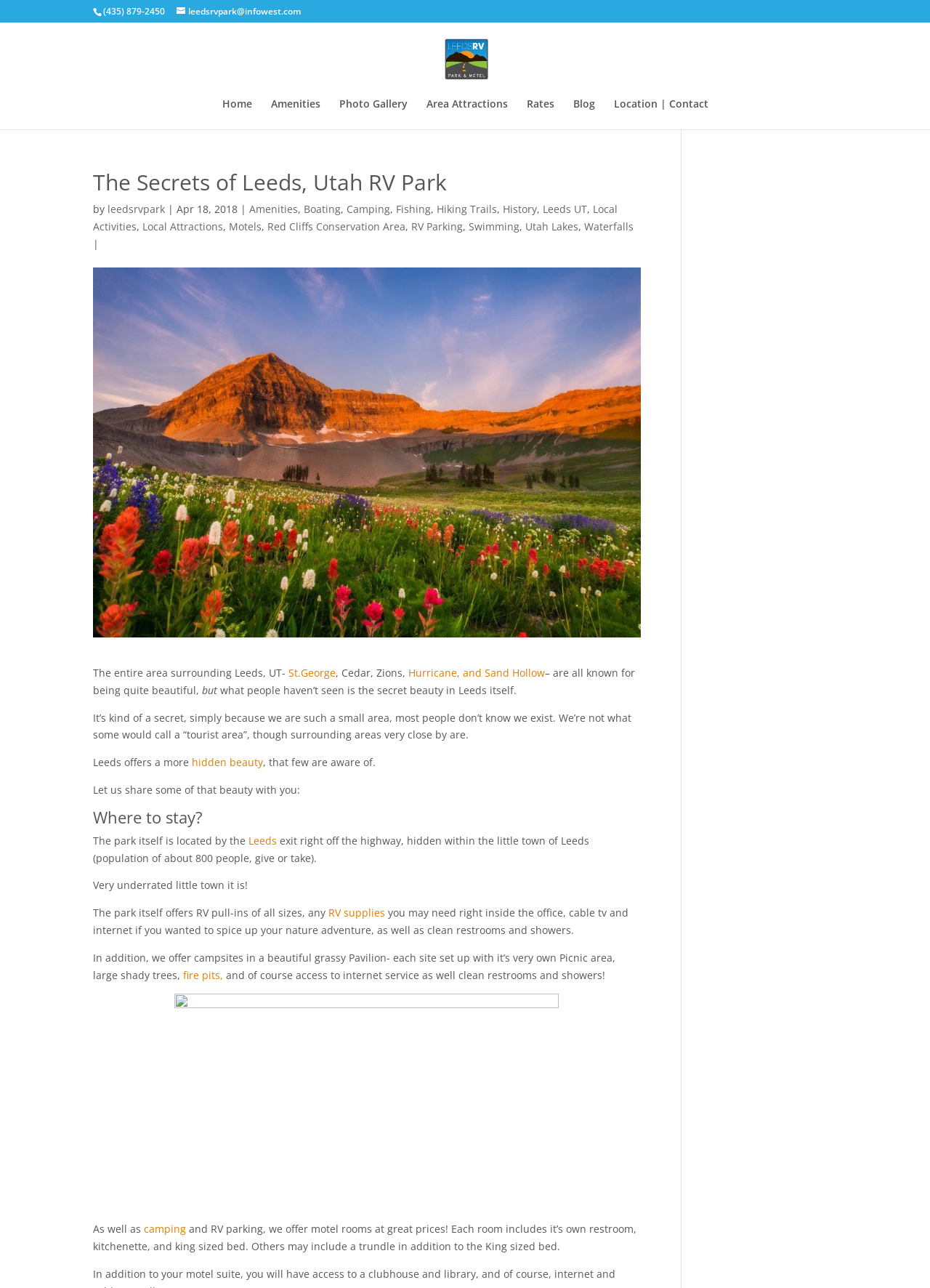What is unique about the town of Leeds?
Please respond to the question with a detailed and well-explained answer.

The webpage describes the town of Leeds as a small, underrated town with a population of about 800 people, which is mentioned in the text describing the town's characteristics.